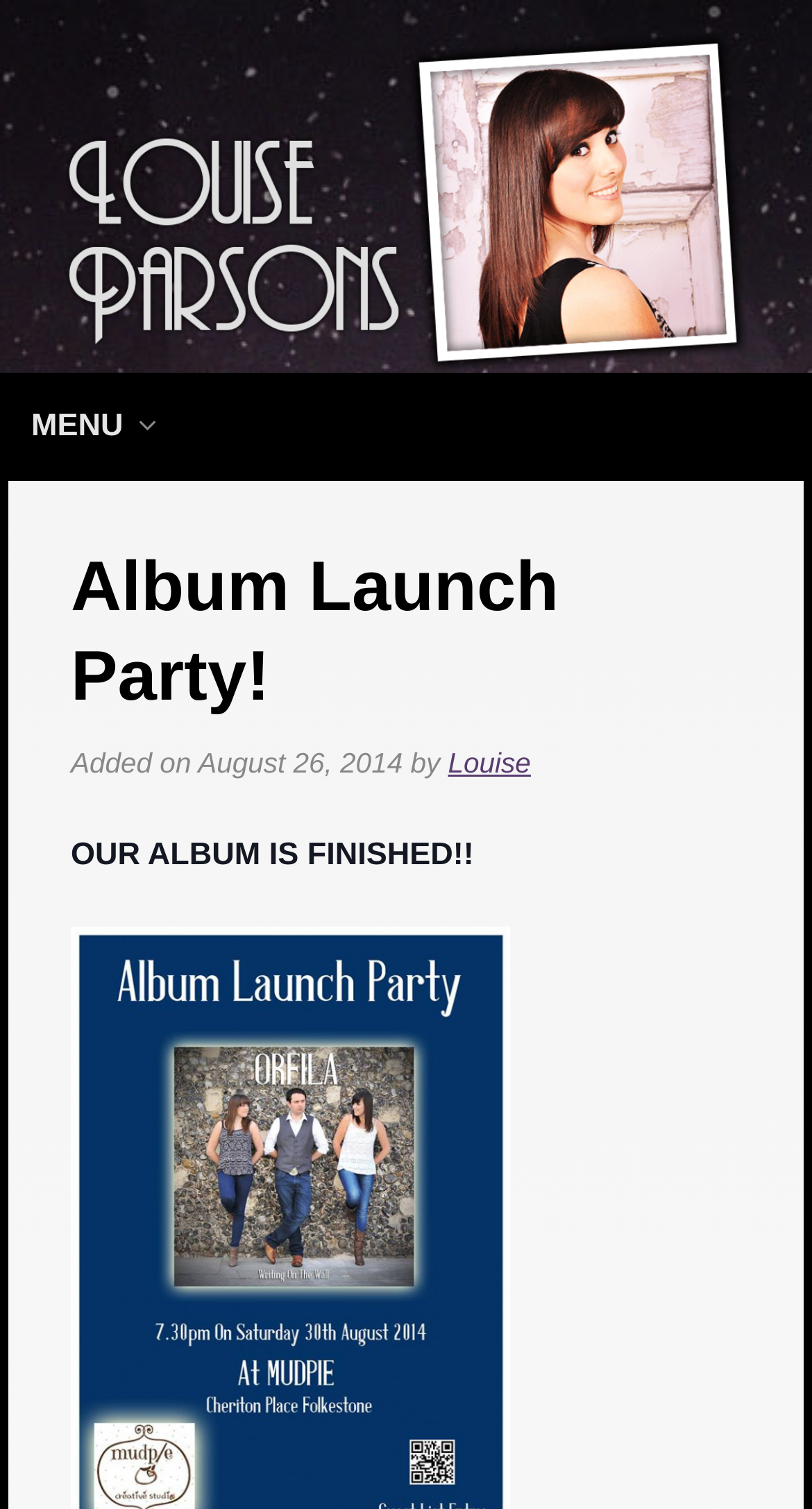Offer a detailed account of what is visible on the webpage.

The webpage appears to be an event page for an album launch party by Louise Parsons. At the top center of the page, there is a large image of Louise Orfila, taking up about half of the page's width. Below the image, there is a link to Louise Parsons' profile, accompanied by a smaller image of her.

On the top left corner, there is a menu link with an icon. Below the menu link, there is a header section that spans almost the entire width of the page. The header section contains the title "Album Launch Party!" in a prominent heading, followed by a line of text that indicates the event was added on August 26, 2014, by Louise.

Below the header section, there is a bold and exciting announcement that reads "OUR ALBUM IS FINISHED!!" in a large font size. The overall layout of the page is simple and easy to navigate, with a clear focus on the album launch party event.